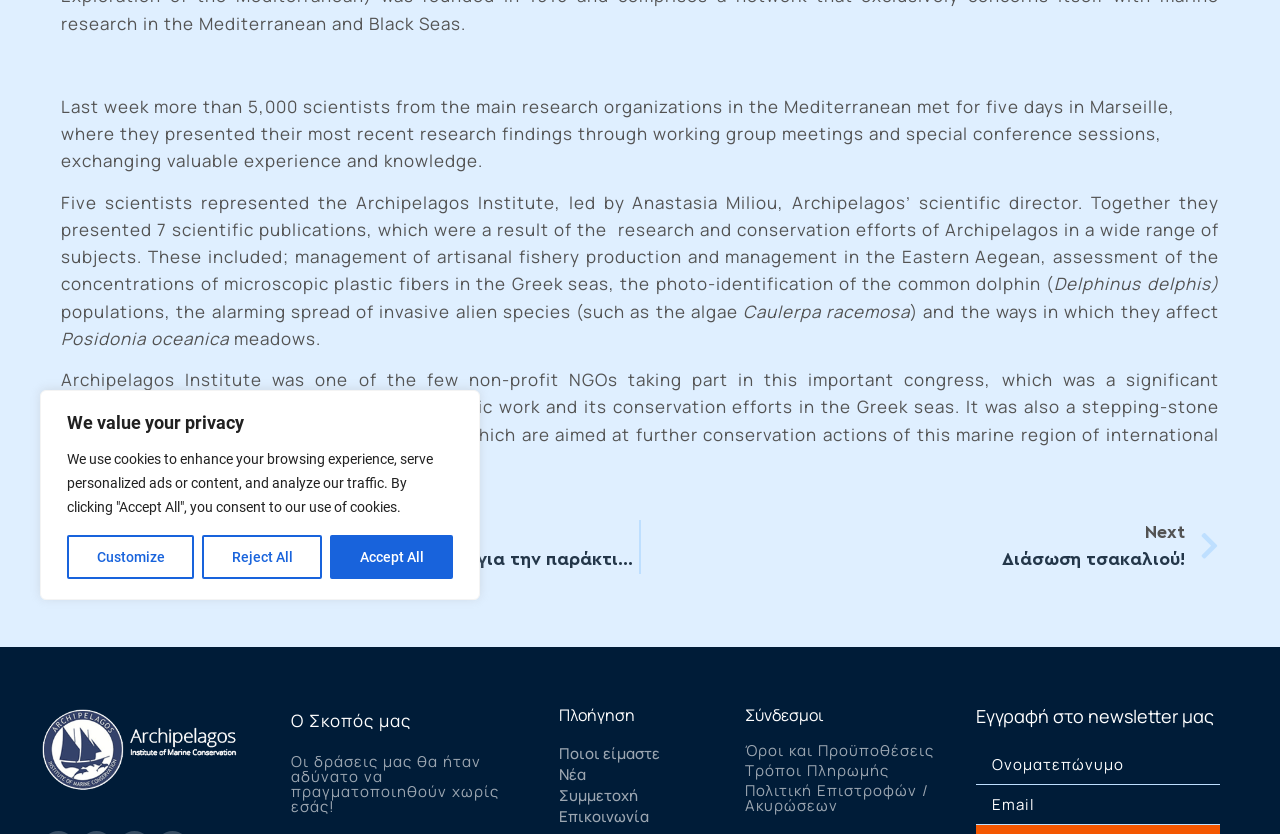Determine the bounding box for the HTML element described here: "Επικοινωνία". The coordinates should be given as [left, top, right, bottom] with each number being a float between 0 and 1.

[0.437, 0.966, 0.582, 0.991]